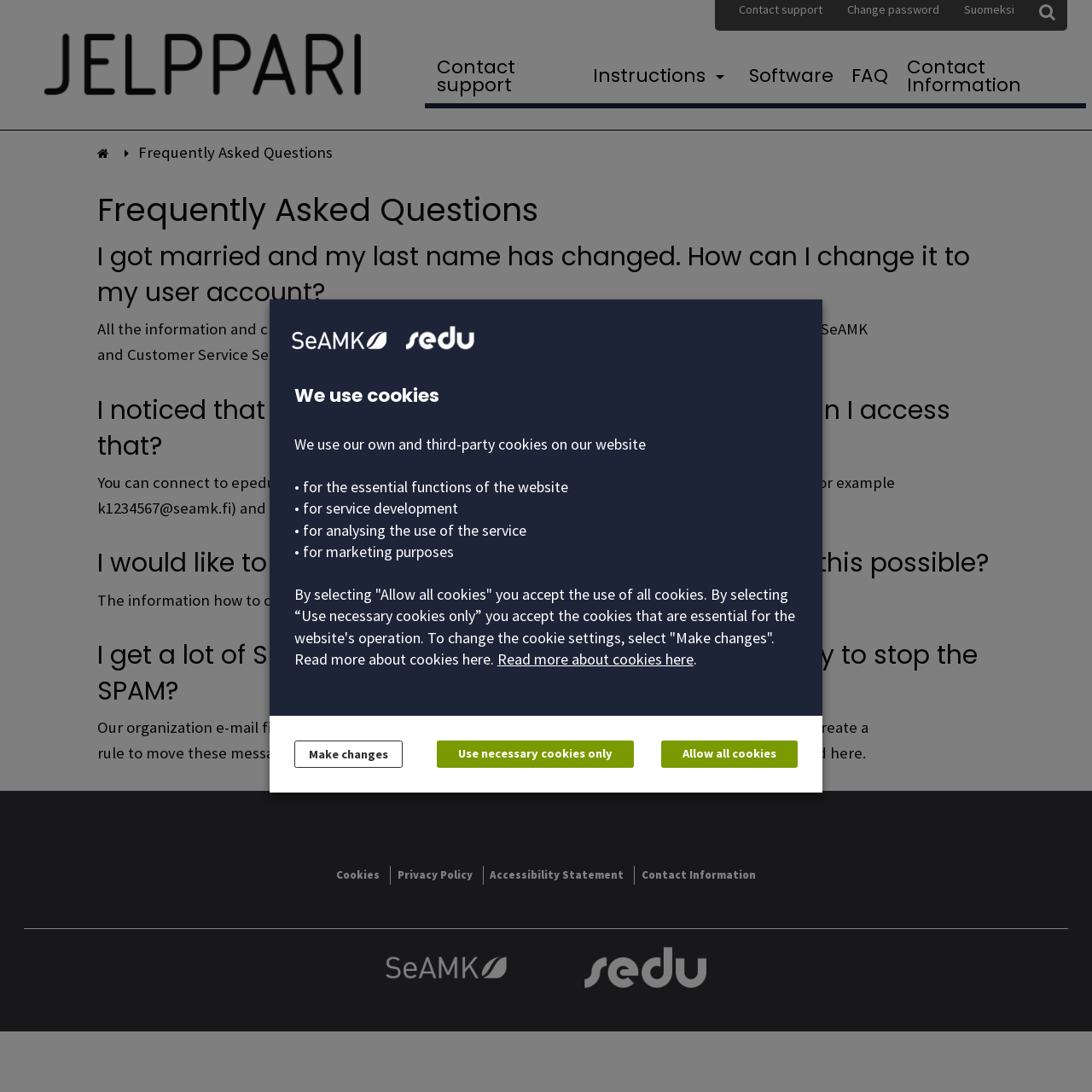Show the bounding box coordinates for the element that needs to be clicked to execute the following instruction: "View Payment methods". Provide the coordinates in the form of four float numbers between 0 and 1, i.e., [left, top, right, bottom].

None